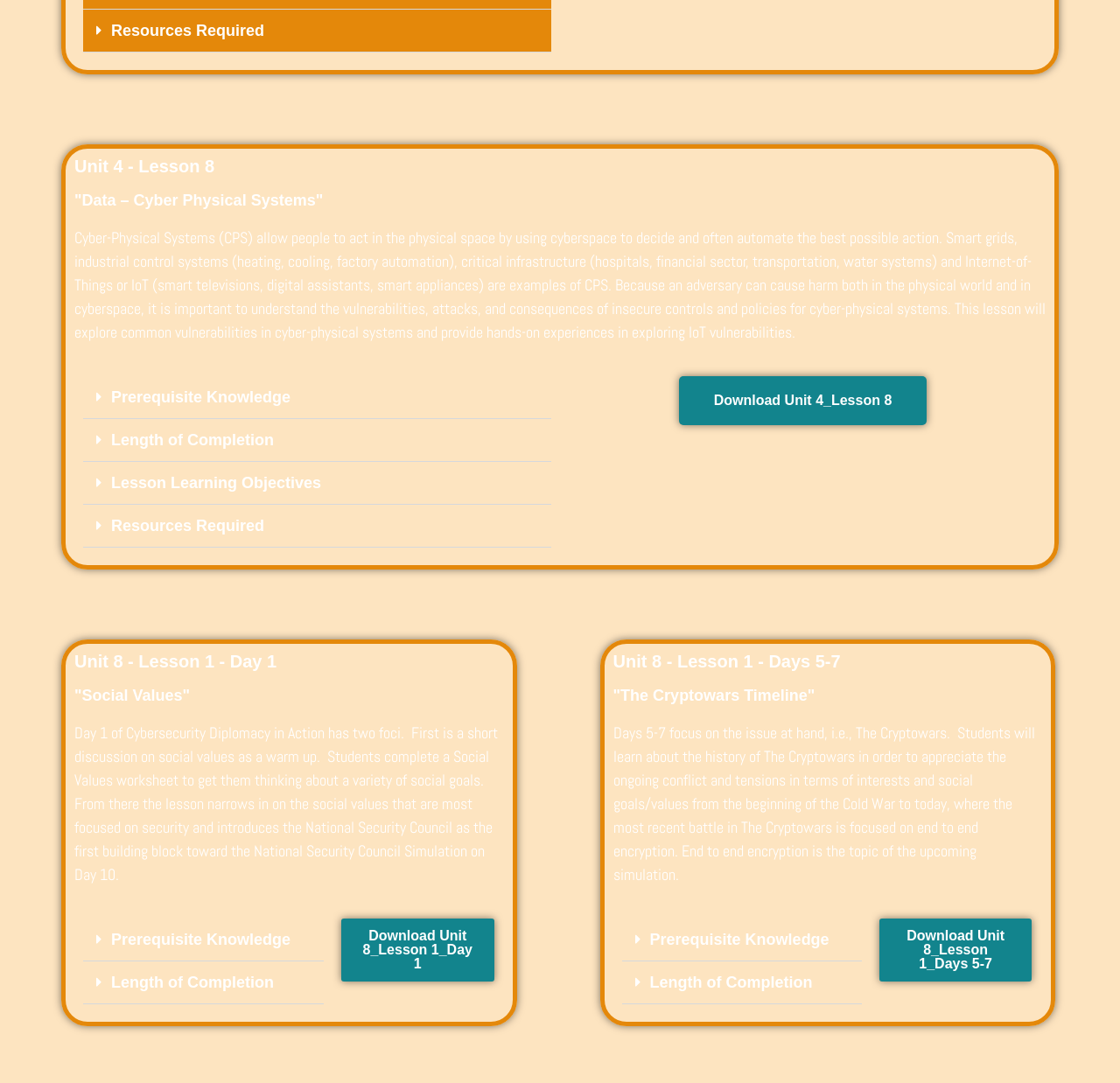Find the bounding box coordinates for the area that should be clicked to accomplish the instruction: "Click the 'Length of Completion' button".

[0.074, 0.387, 0.492, 0.426]